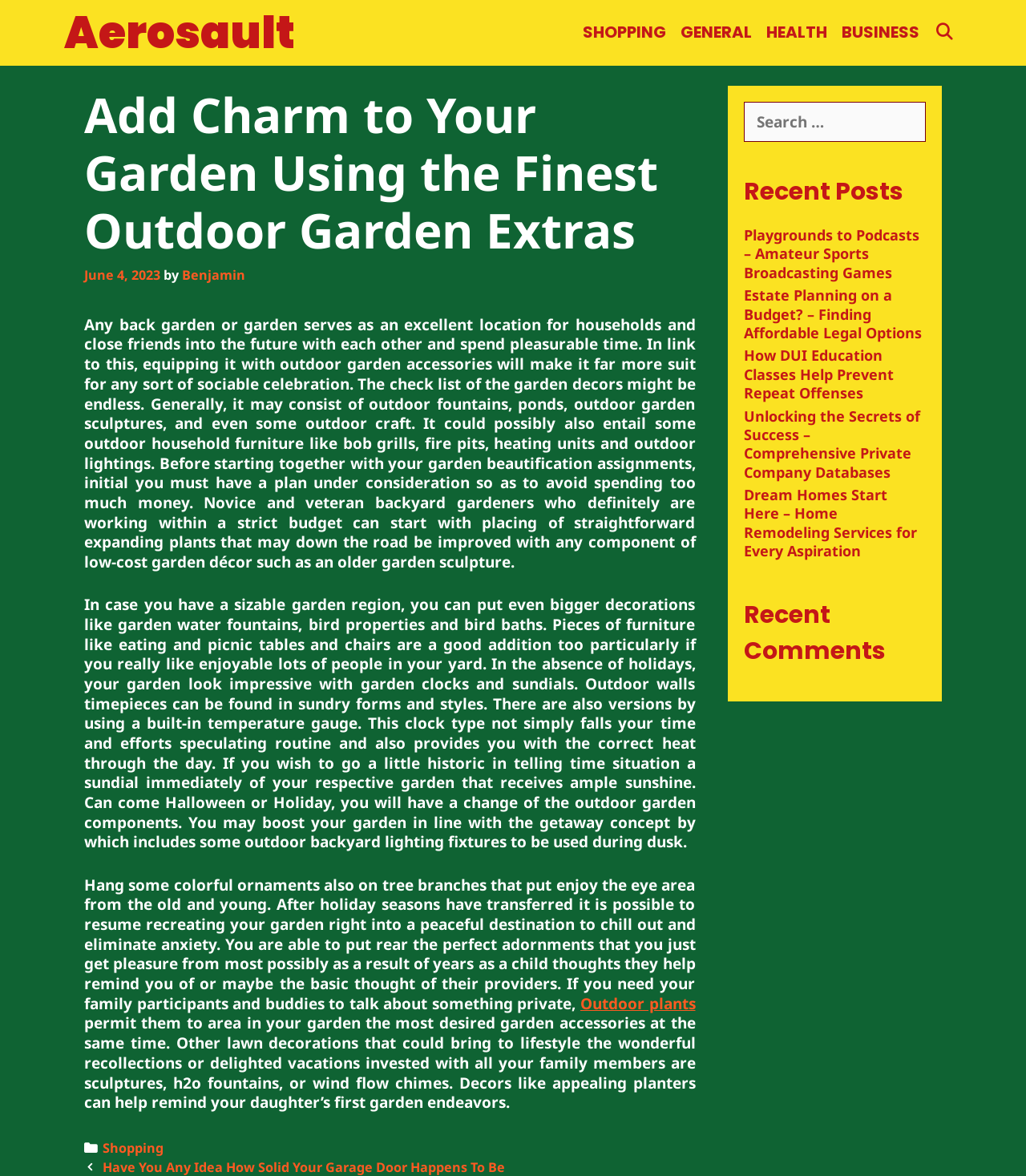What type of plants can be used to recreate a peaceful garden?
Please provide a single word or phrase in response based on the screenshot.

Simple growing plants